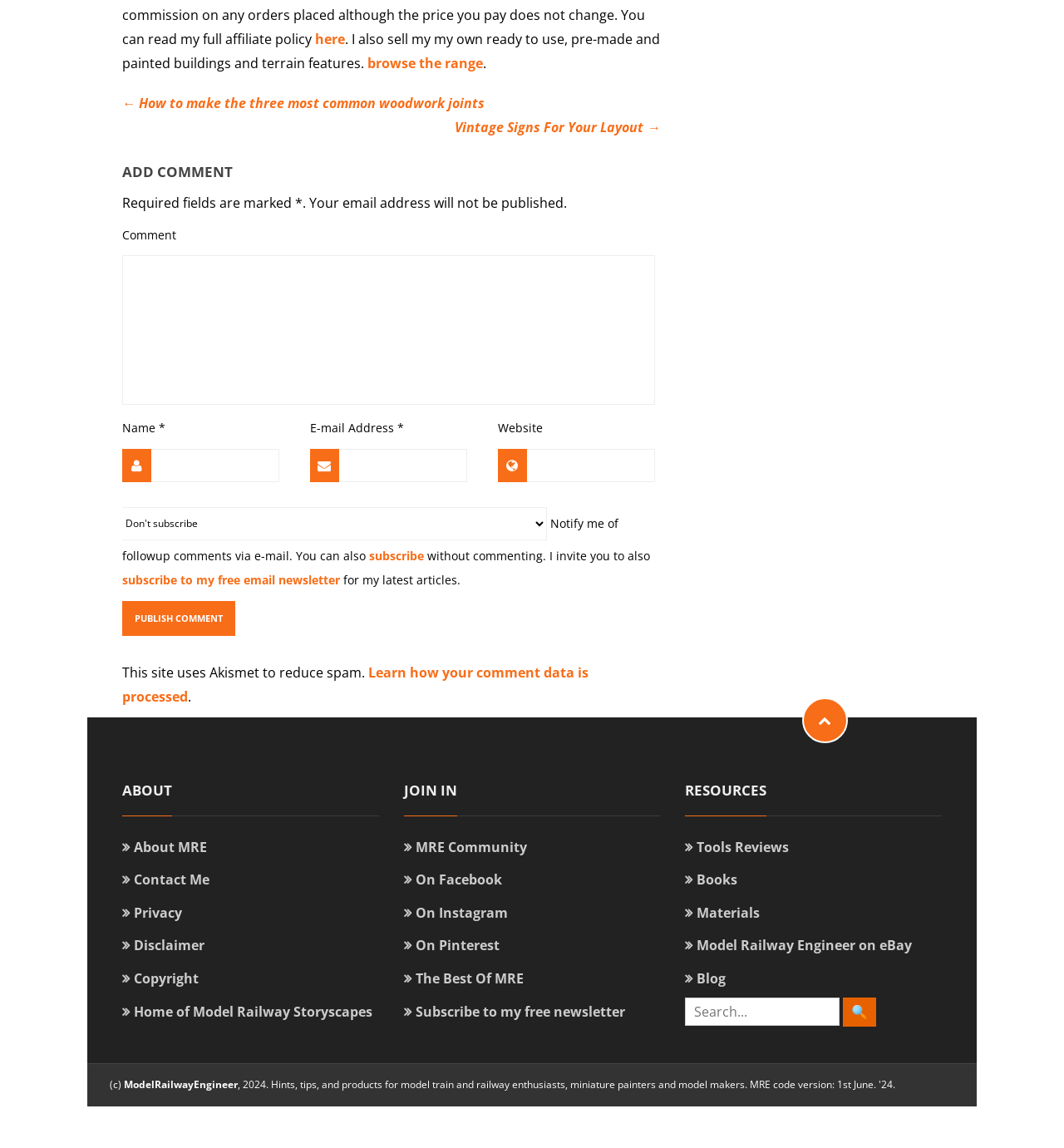What is the function of the search box?
Answer the question with a single word or phrase, referring to the image.

Search the website